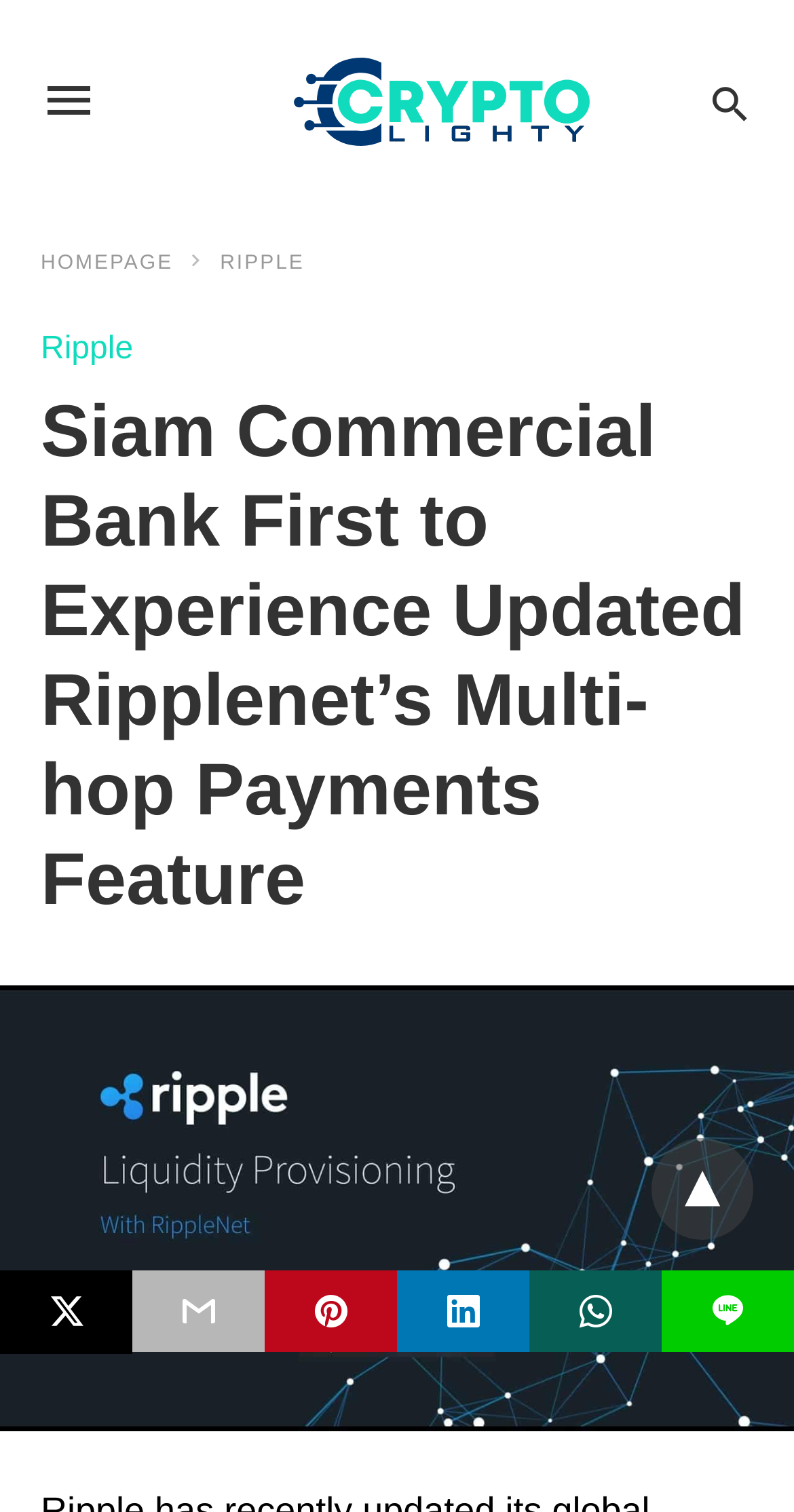Locate the bounding box coordinates of the element I should click to achieve the following instruction: "Share on Twitter".

[0.0, 0.84, 0.167, 0.895]